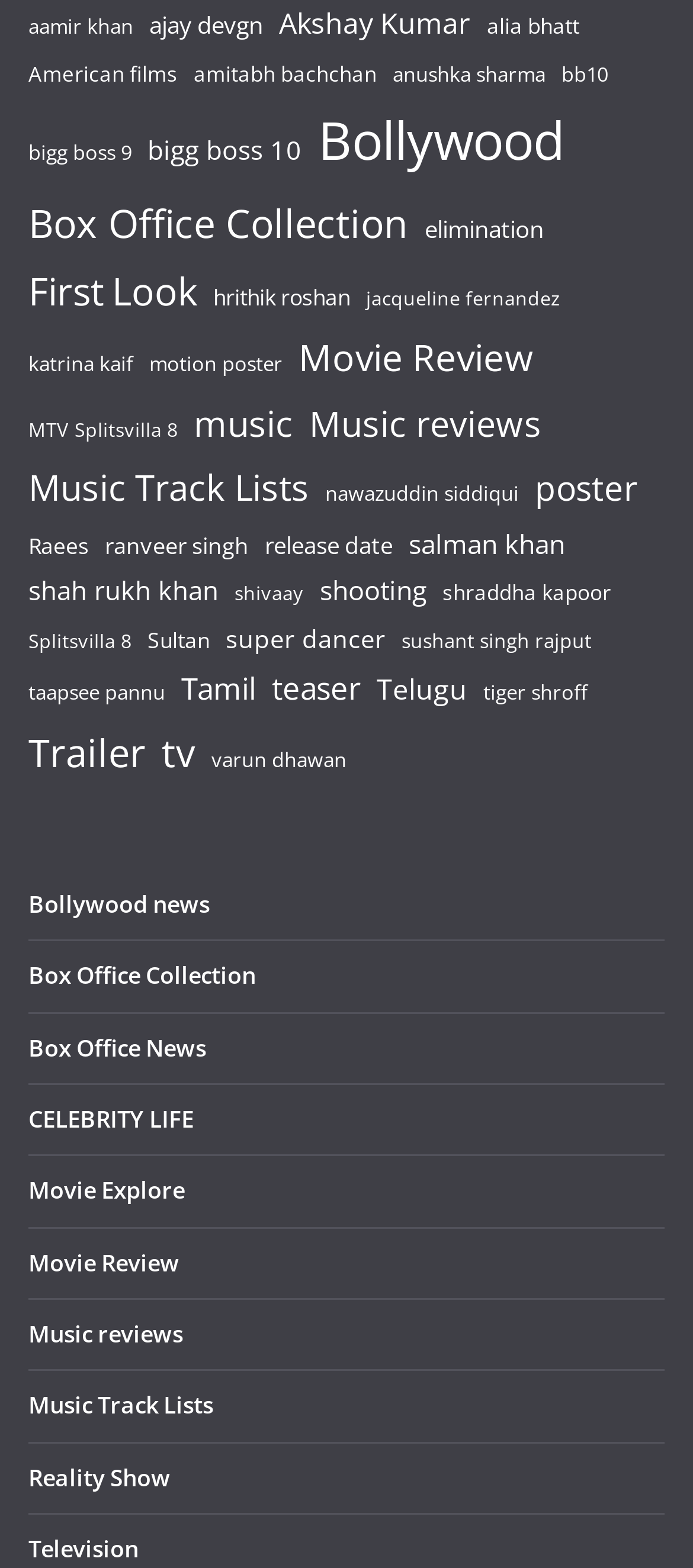How many music-related categories are there?
Look at the image and answer the question with a single word or phrase.

4